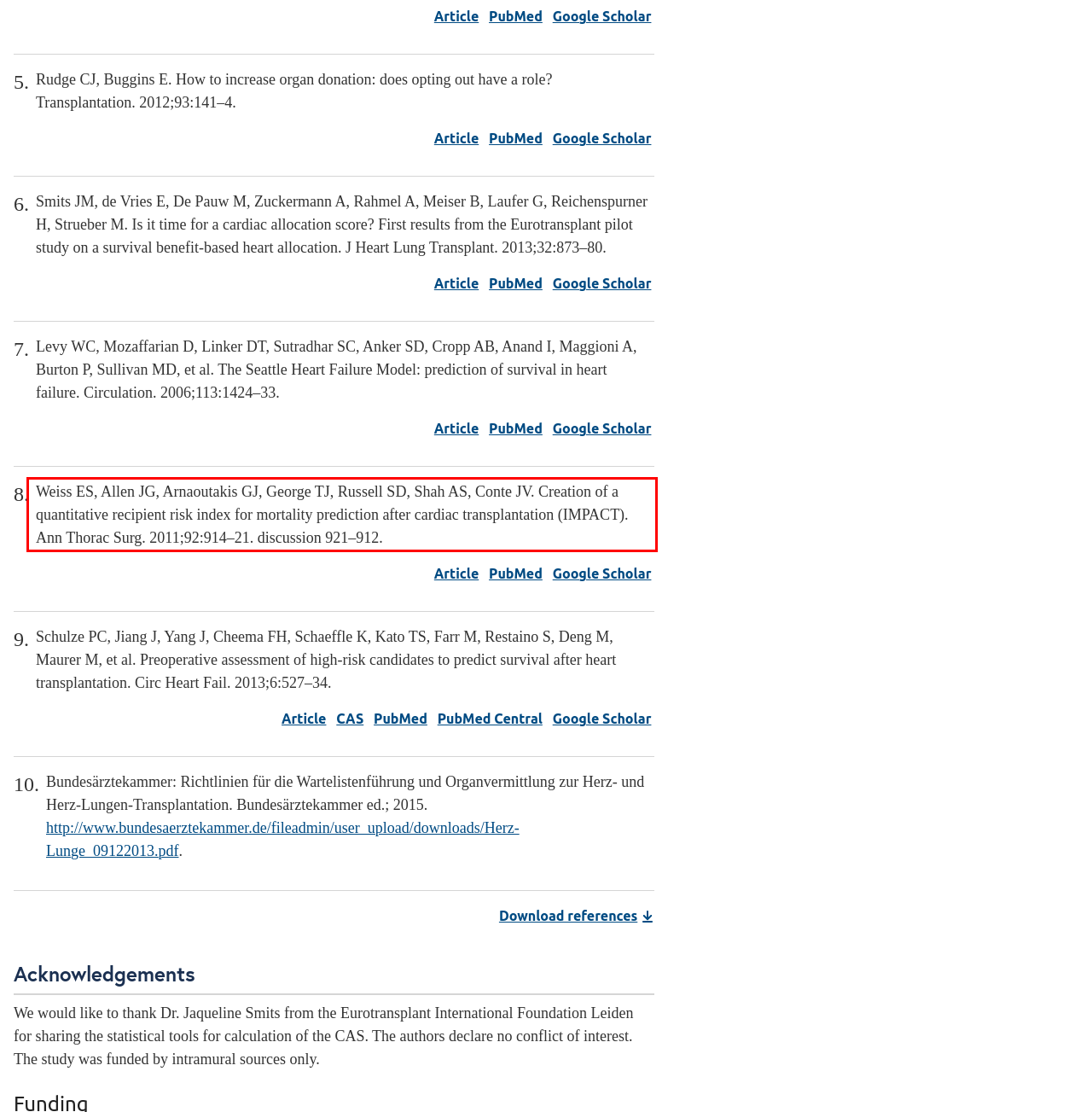Please examine the webpage screenshot and extract the text within the red bounding box using OCR.

Weiss ES, Allen JG, Arnaoutakis GJ, George TJ, Russell SD, Shah AS, Conte JV. Creation of a quantitative recipient risk index for mortality prediction after cardiac transplantation (IMPACT). Ann Thorac Surg. 2011;92:914–21. discussion 921–912.